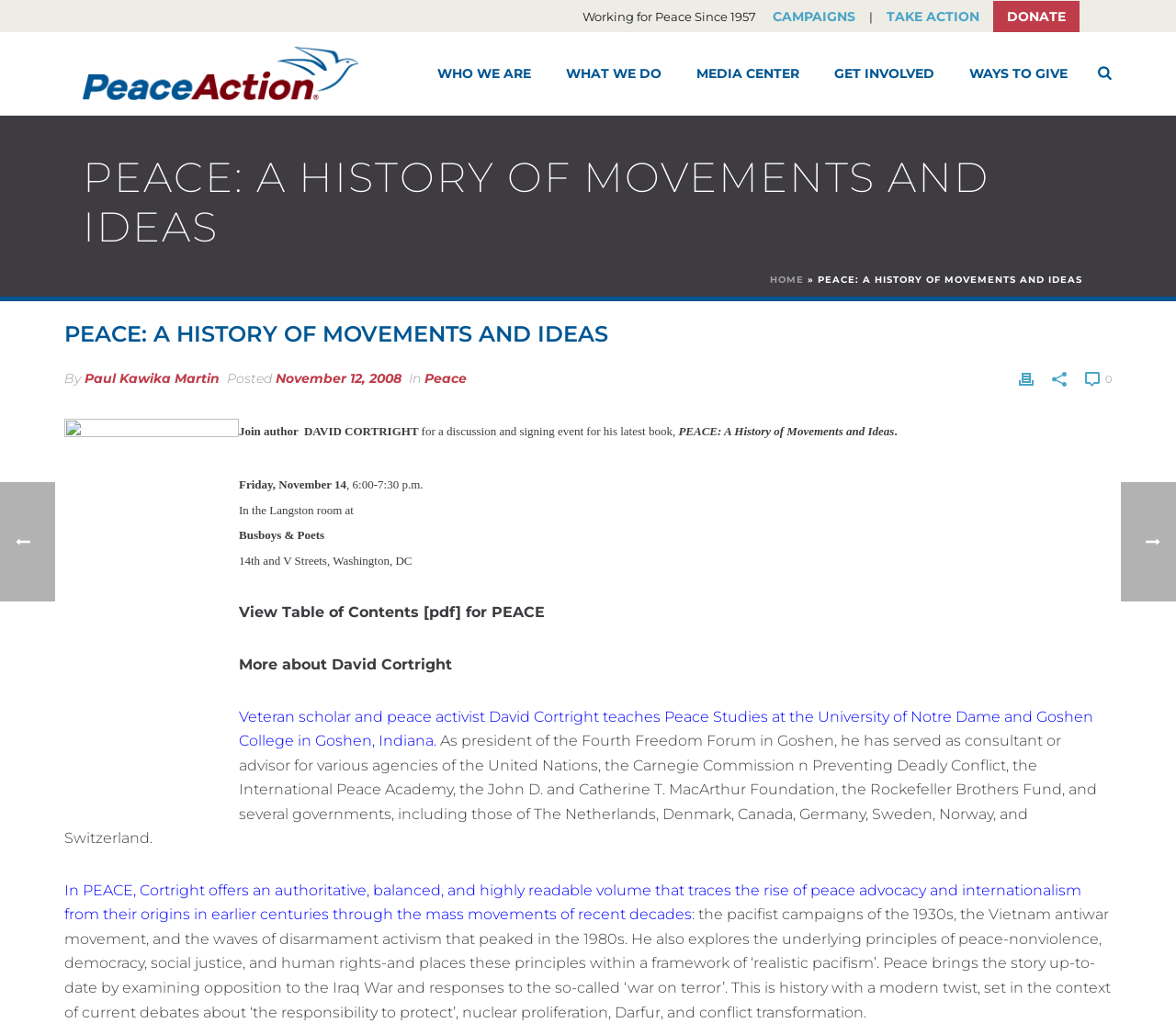Determine the bounding box for the HTML element described here: "0". The coordinates should be given as [left, top, right, bottom] with each number being a float between 0 and 1.

[0.923, 0.358, 0.945, 0.383]